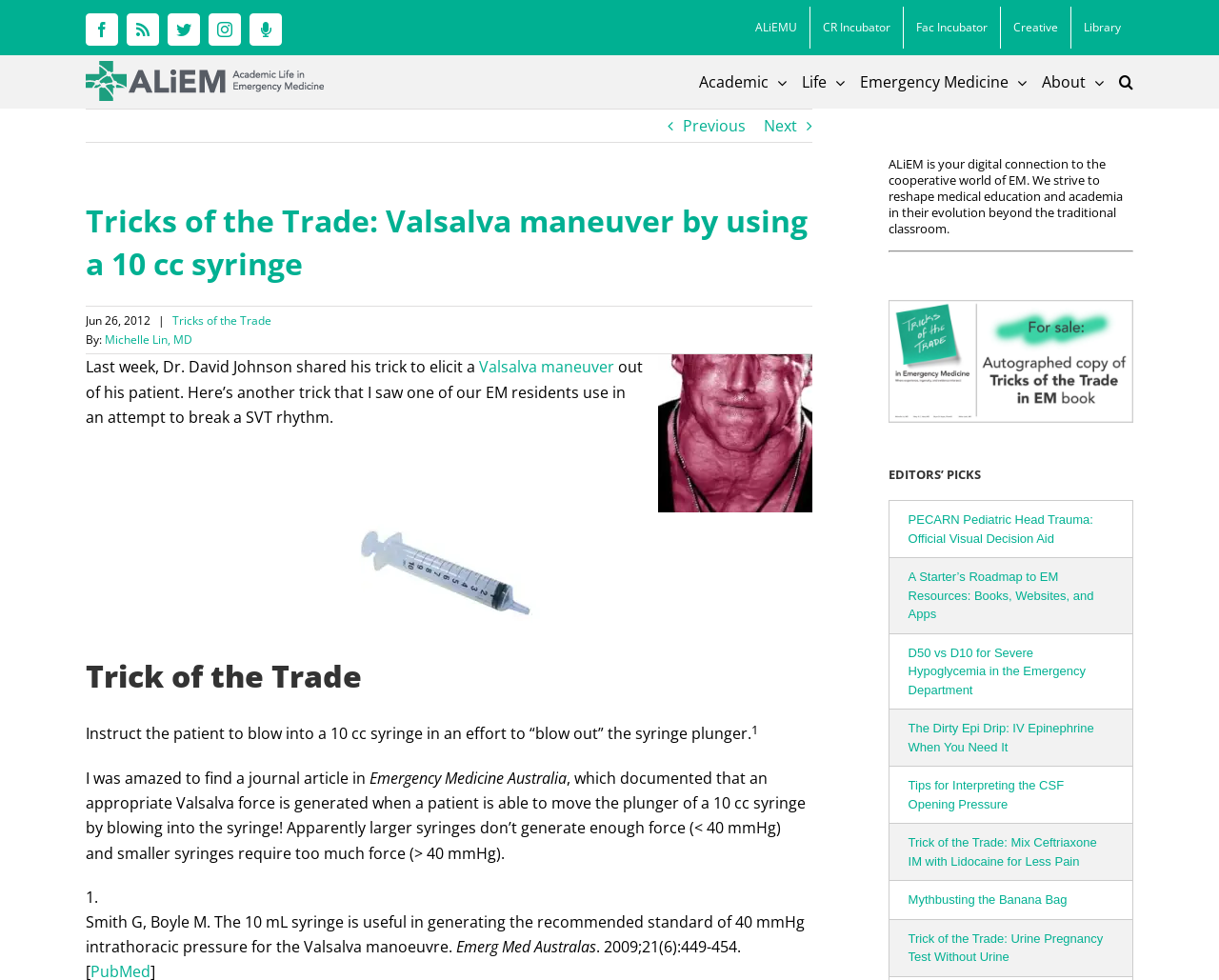Determine the bounding box coordinates of the clickable element to achieve the following action: 'Search for something'. Provide the coordinates as four float values between 0 and 1, formatted as [left, top, right, bottom].

[0.918, 0.057, 0.93, 0.11]